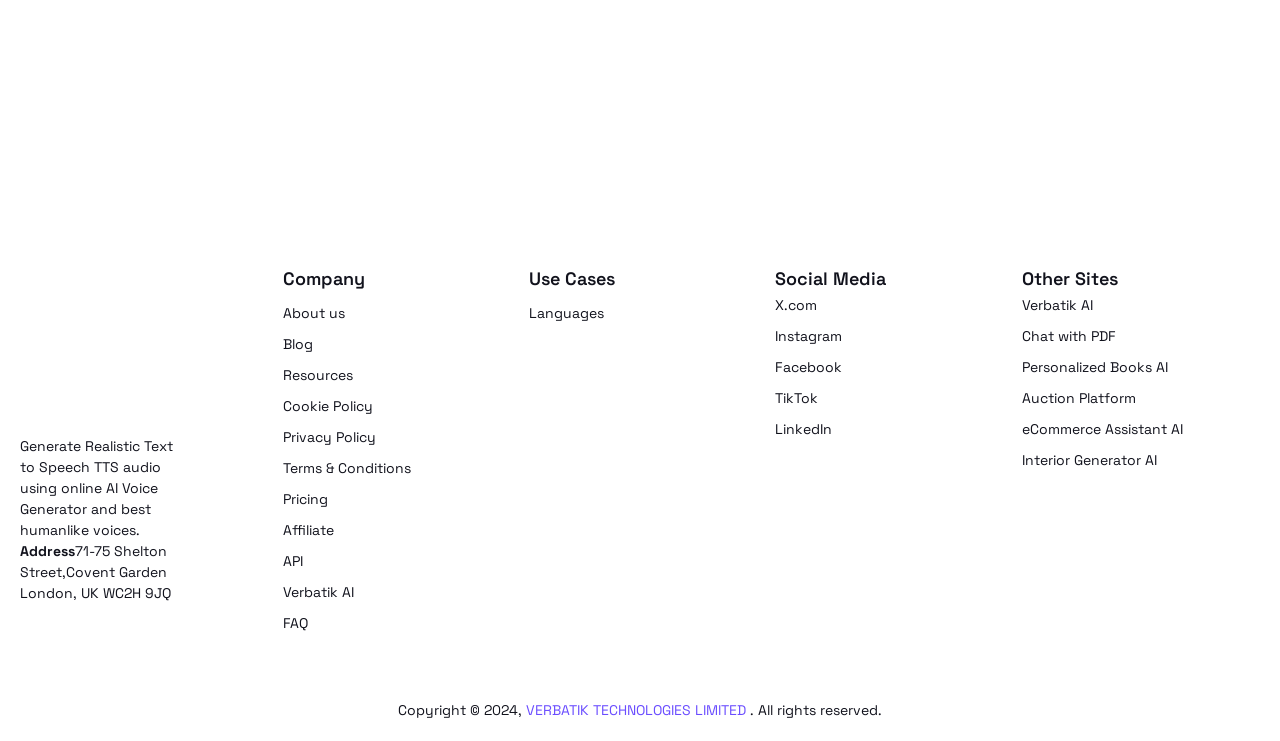Determine the bounding box coordinates of the clickable area required to perform the following instruction: "select a category from the dropdown". The coordinates should be represented as four float numbers between 0 and 1: [left, top, right, bottom].

None